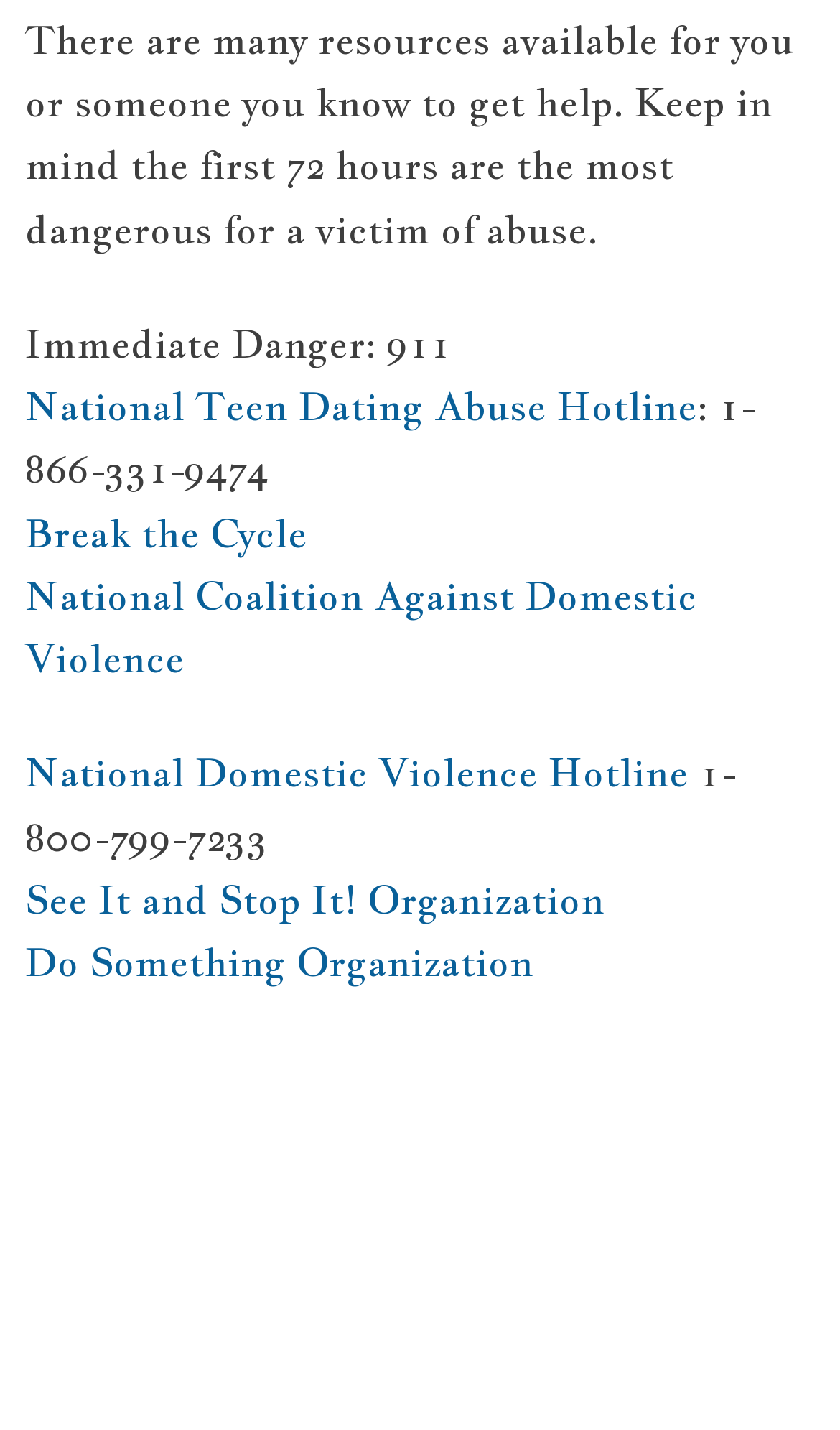Determine the bounding box coordinates for the UI element matching this description: "National Coalition Against Domestic Violence".

[0.03, 0.399, 0.83, 0.478]